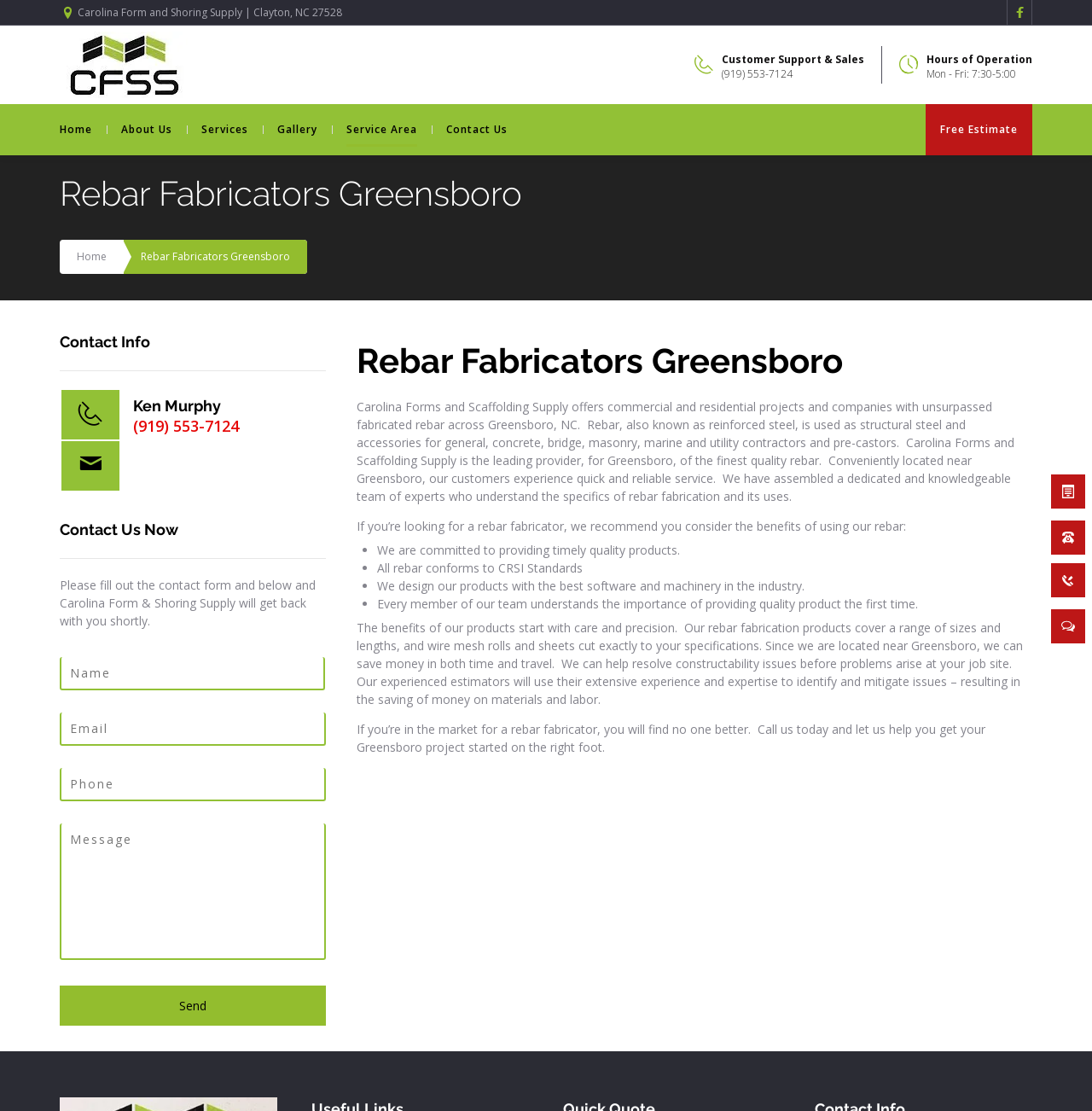Please specify the bounding box coordinates of the clickable region to carry out the following instruction: "View the 'Before And After Photos of Veneers' section". The coordinates should be four float numbers between 0 and 1, in the format [left, top, right, bottom].

None